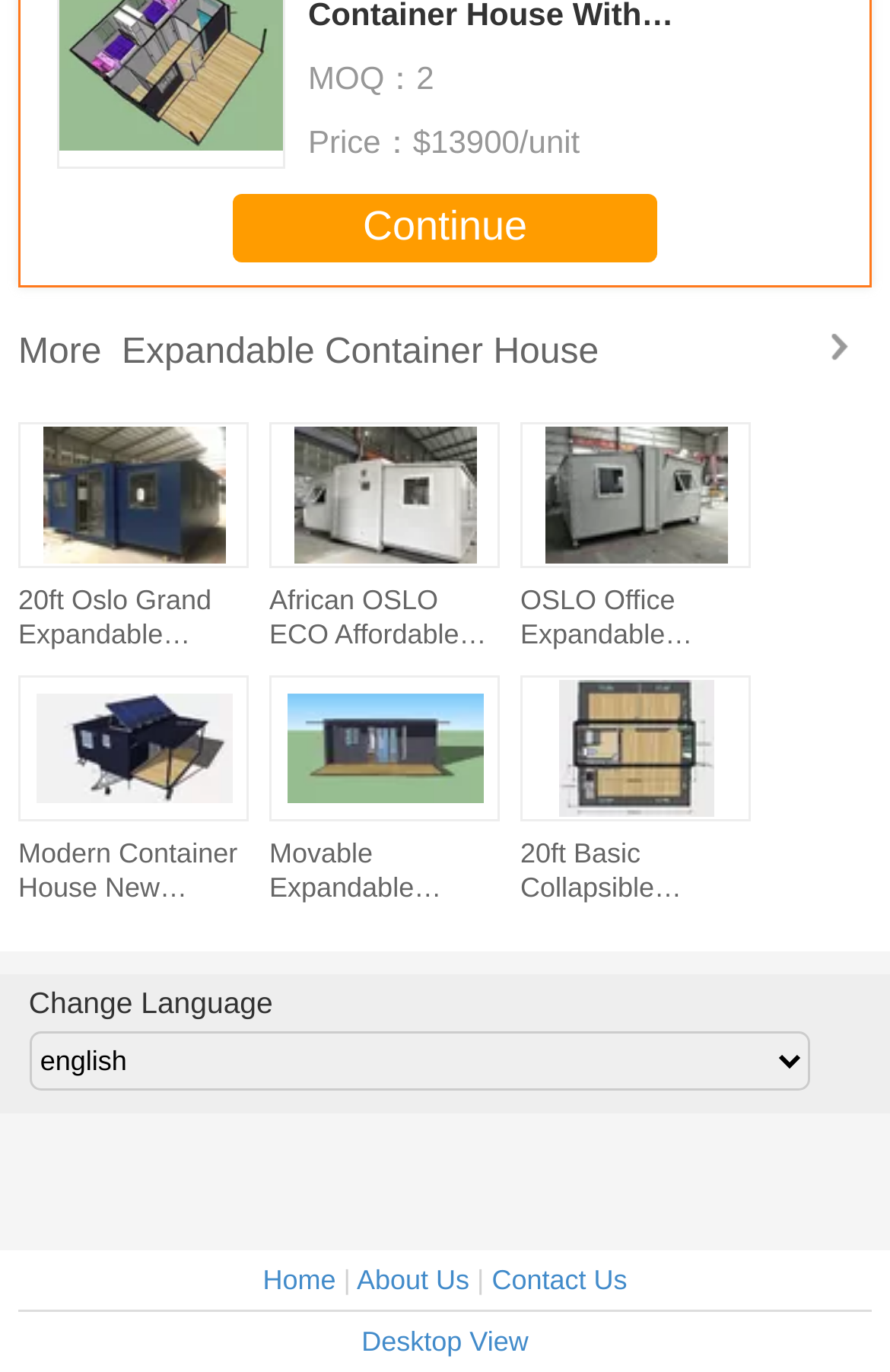Find and indicate the bounding box coordinates of the region you should select to follow the given instruction: "Change Language".

[0.032, 0.718, 0.307, 0.743]